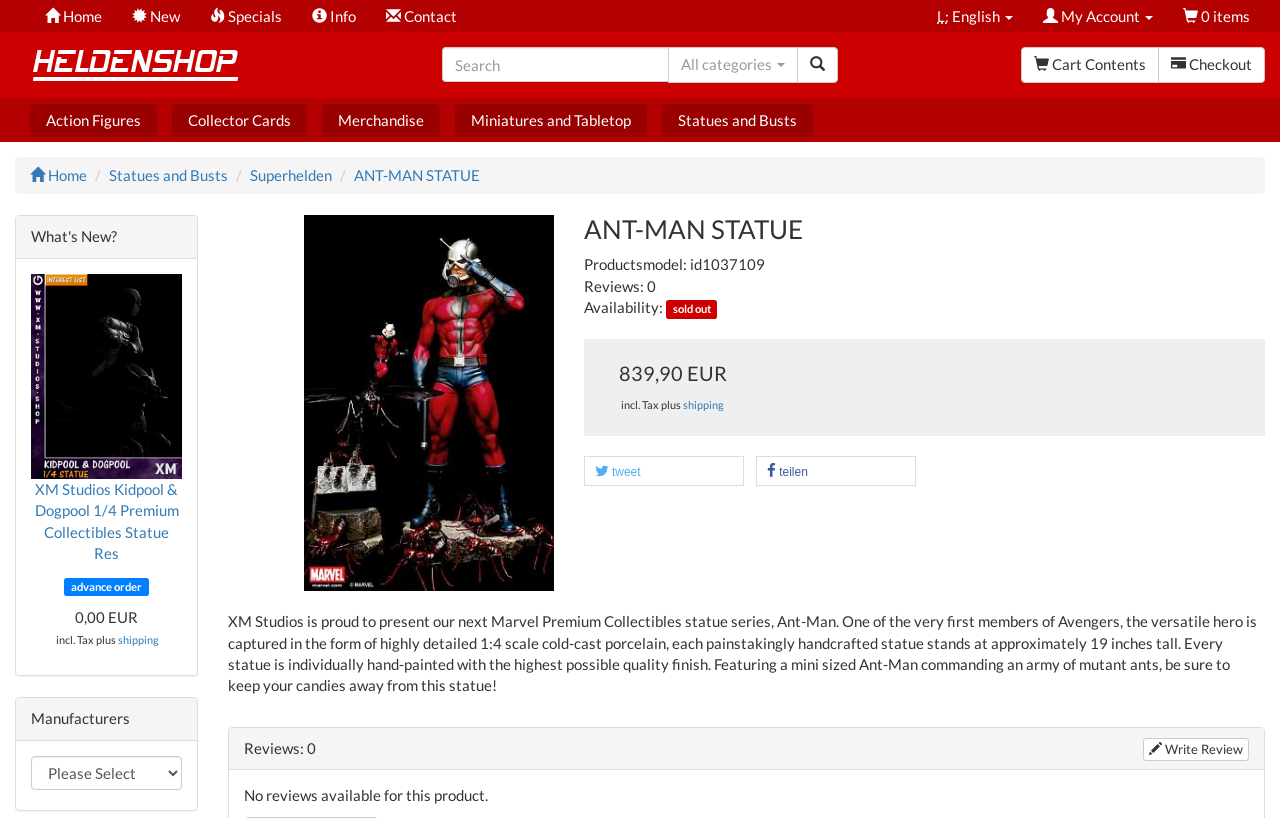What is the scale of the statue?
Answer the question with as much detail as you can, using the image as a reference.

The scale of the statue can be found in the StaticText element which mentions 'highly detailed 1:4 scale cold-cast porcelain'.